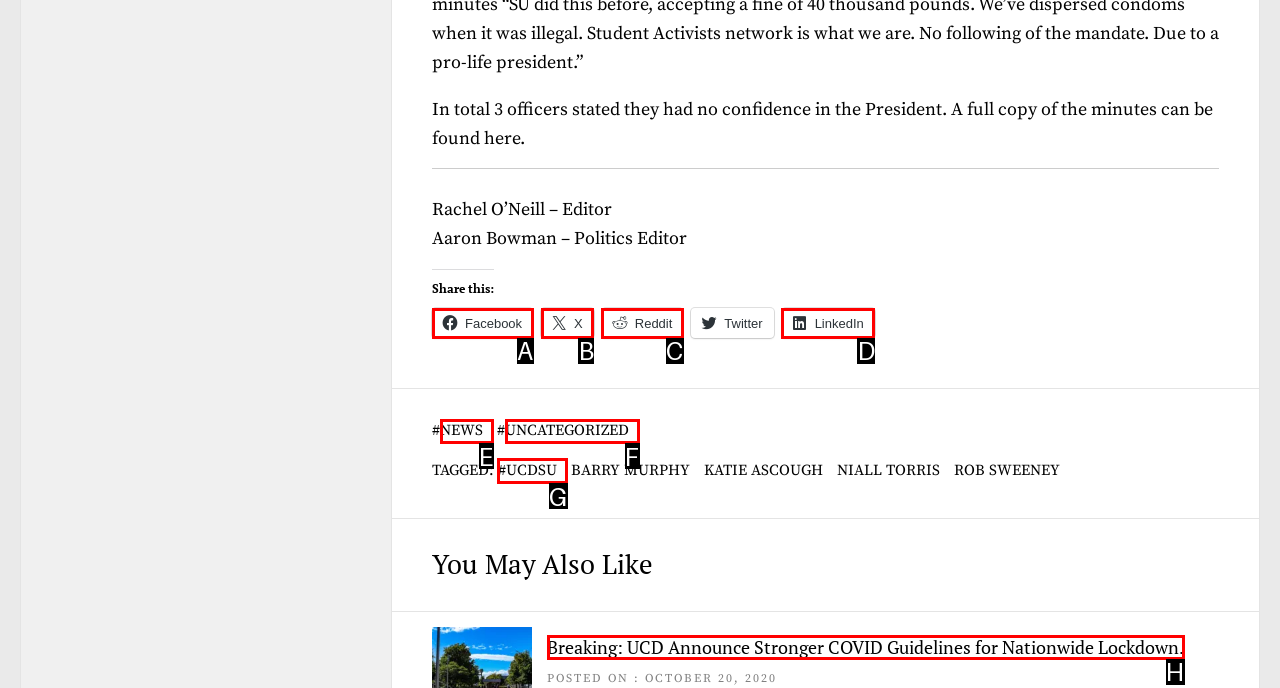From the options shown in the screenshot, tell me which lettered element I need to click to complete the task: Explore the tag UCDSU.

G